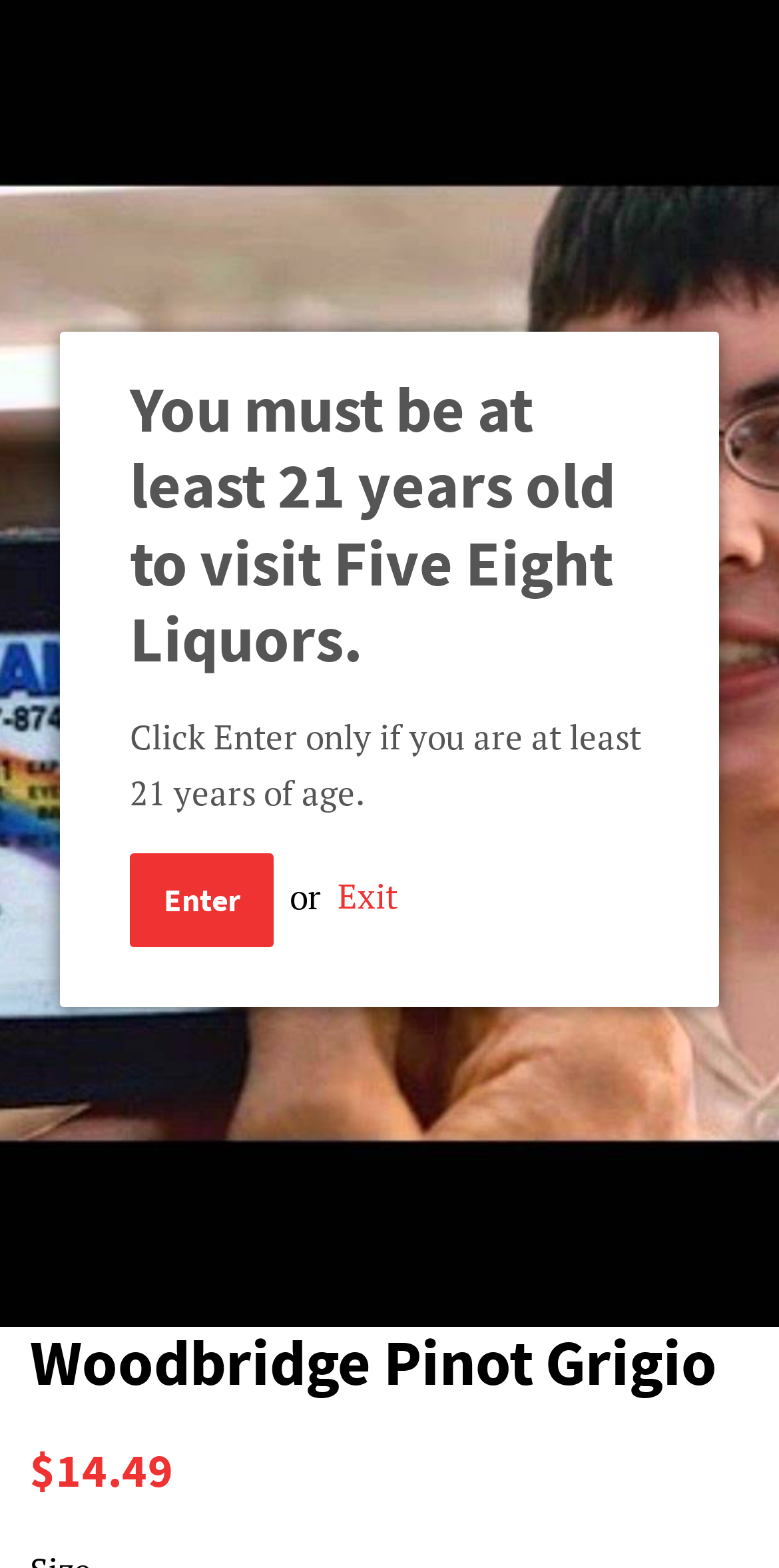What is the navigation menu called?
Based on the image, provide a one-word or brief-phrase response.

Menu